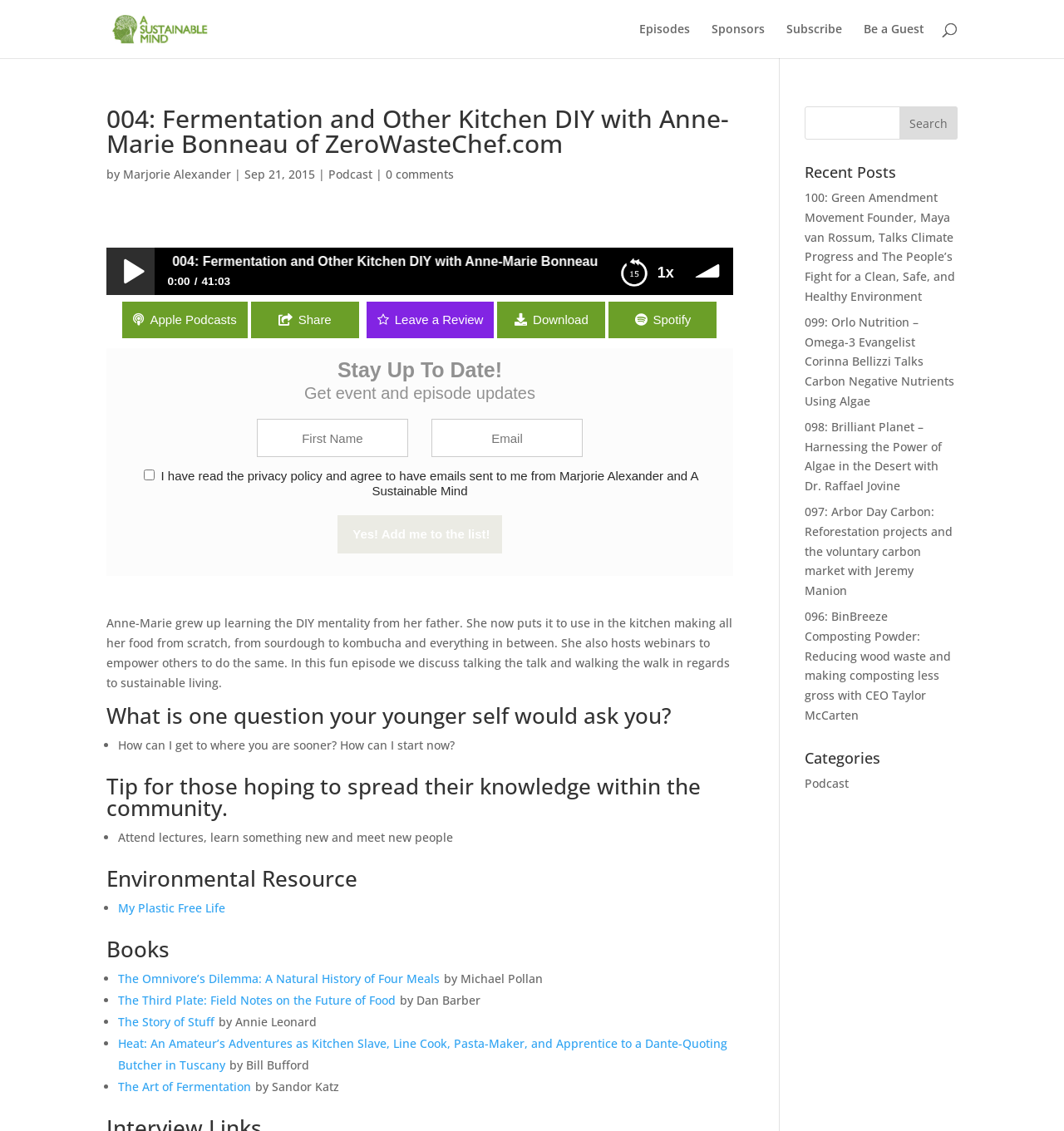Please provide a comprehensive answer to the question below using the information from the image: What is the duration of the episode?

I found the answer by looking at the layout table where it shows the duration of the episode as '41:03'.